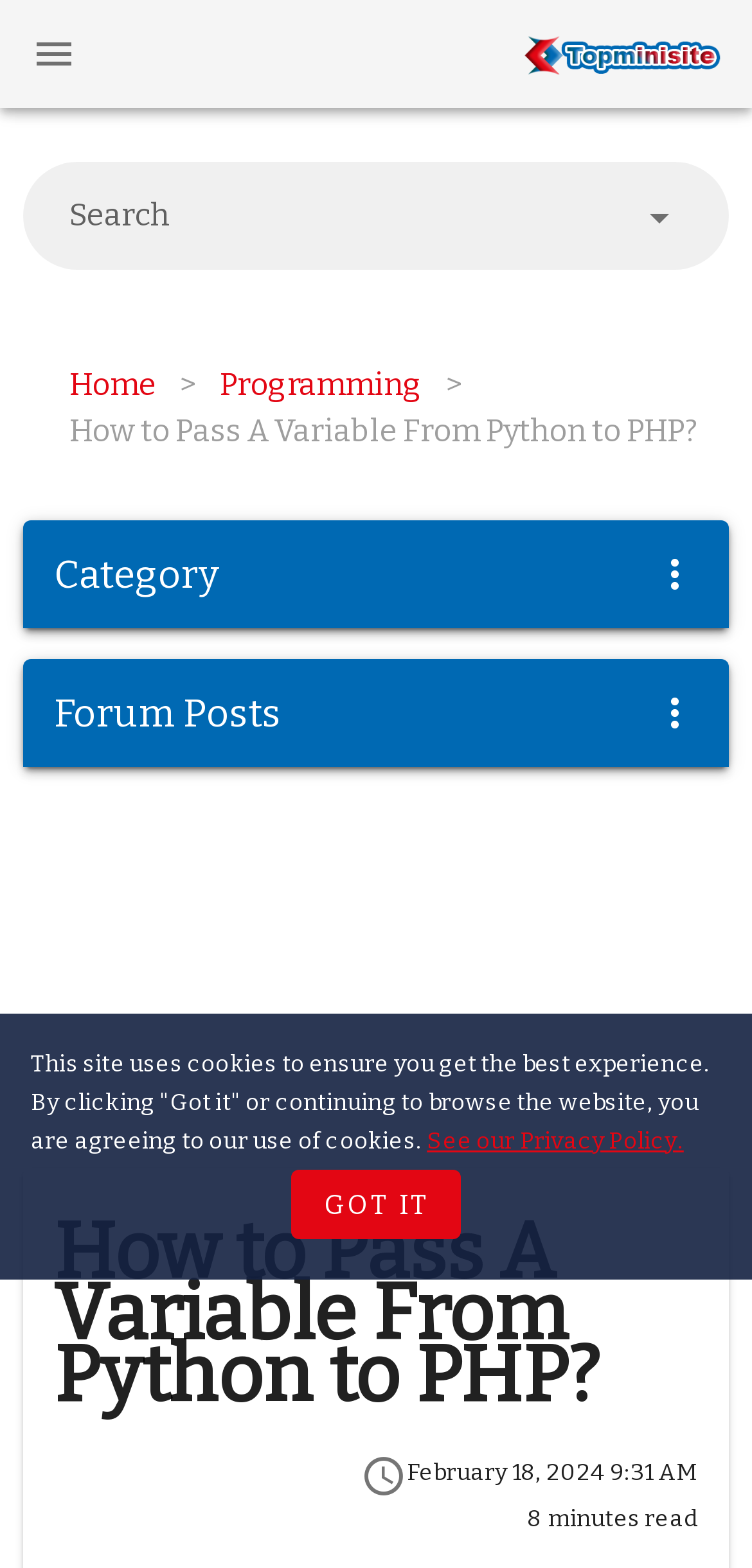What is the category of the current webpage?
Please provide a detailed and thorough answer to the question.

I determined the category by looking at the navigation links at the top of the webpage, where I found a link labeled 'Programming'.